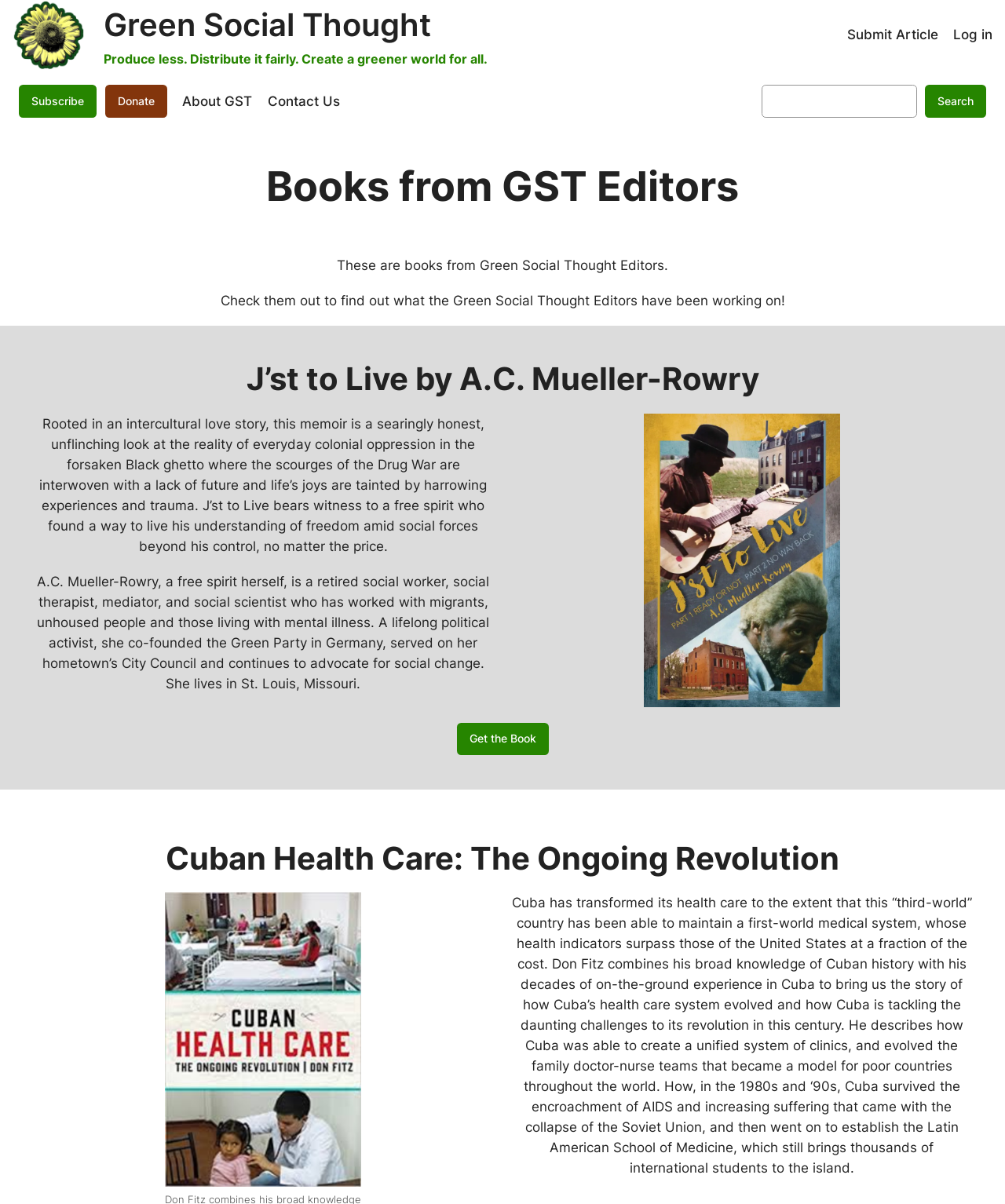Pinpoint the bounding box coordinates of the area that should be clicked to complete the following instruction: "Learn more about 'Cuban Health Care: The Ongoing Revolution'". The coordinates must be given as four float numbers between 0 and 1, i.e., [left, top, right, bottom].

[0.164, 0.741, 0.36, 0.986]